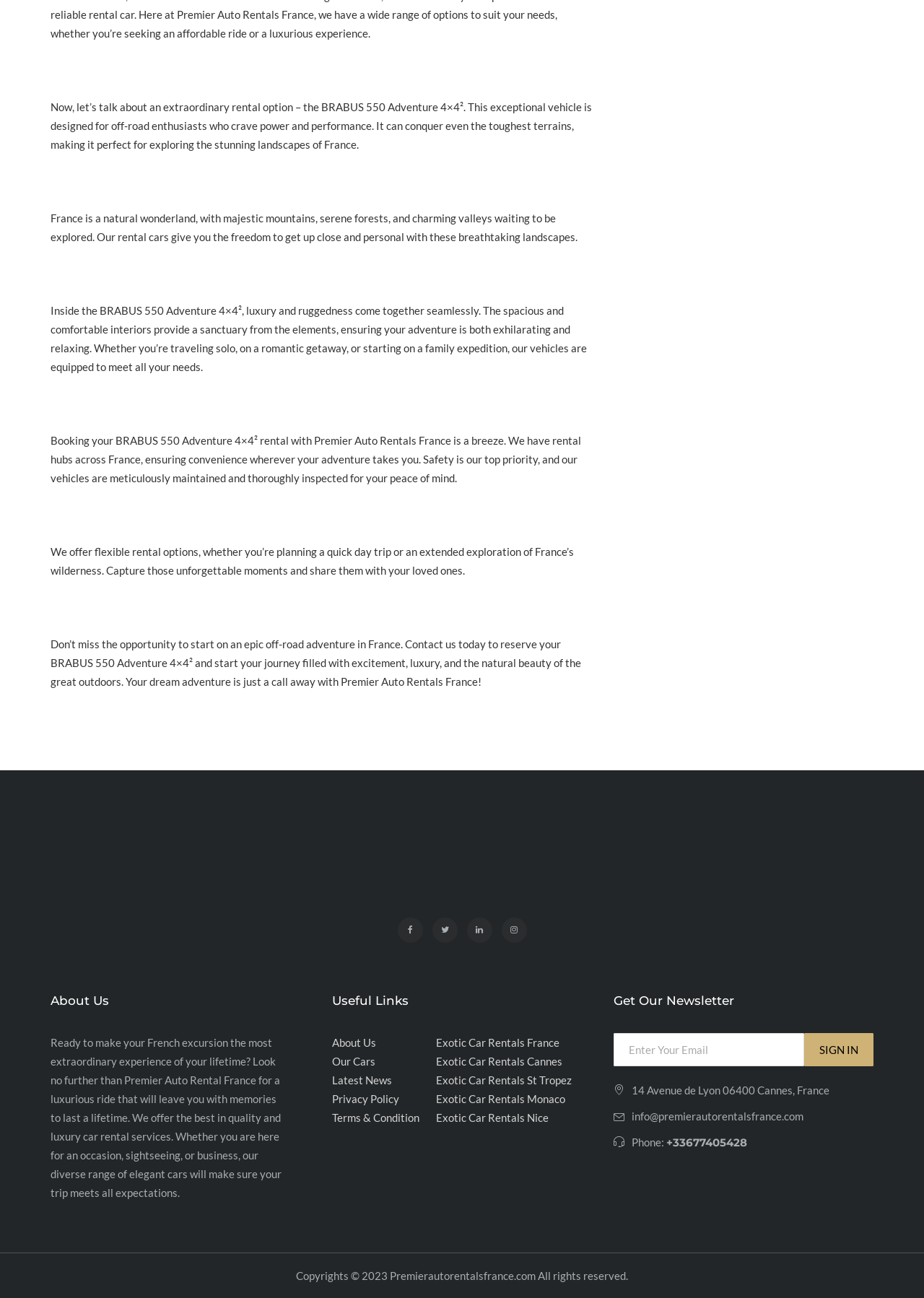Identify the bounding box coordinates of the region that should be clicked to execute the following instruction: "Click the 'Footer Logotype' link".

[0.457, 0.654, 0.543, 0.664]